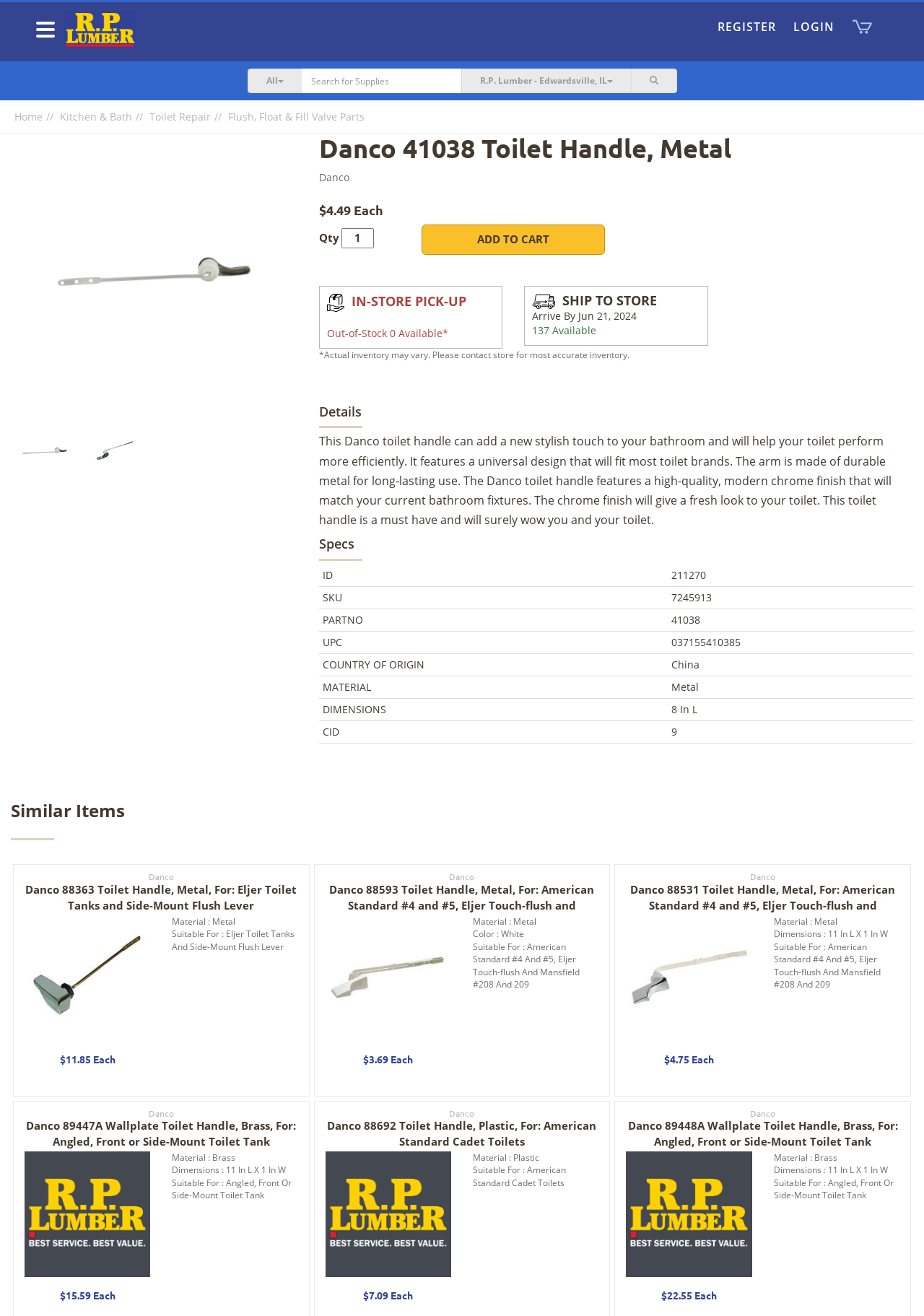Is the product available for in-store pickup?
From the details in the image, answer the question comprehensively.

The webpage indicates that the product is available for in-store pickup, as shown by the 'IN-STORE PICK-UP' label and the 'Pick Up In-Store Icon' image. This suggests that customers can purchase the product online and pick it up at a physical store location.